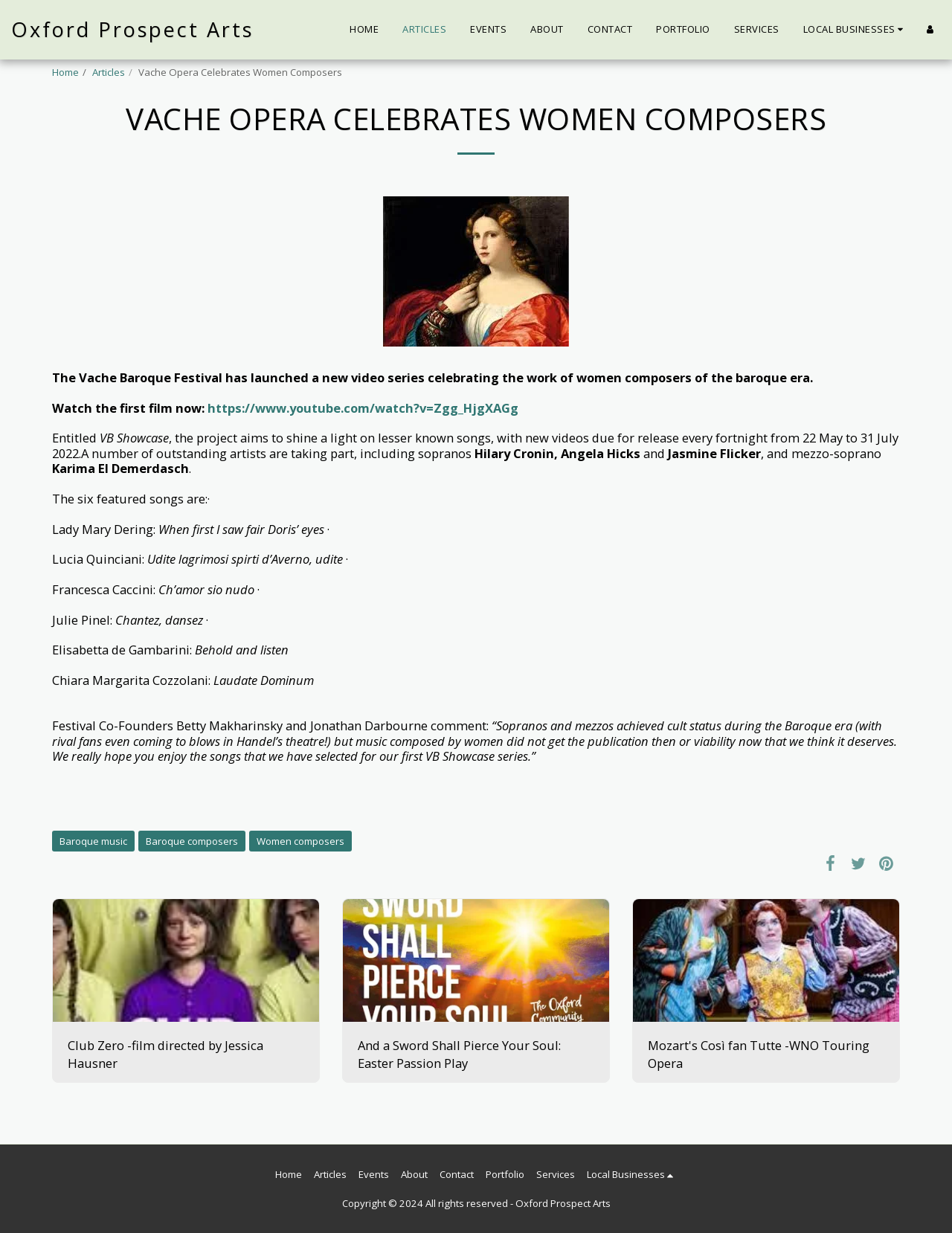Please determine the headline of the webpage and provide its content.

VACHE OPERA CELEBRATES WOMEN COMPOSERS